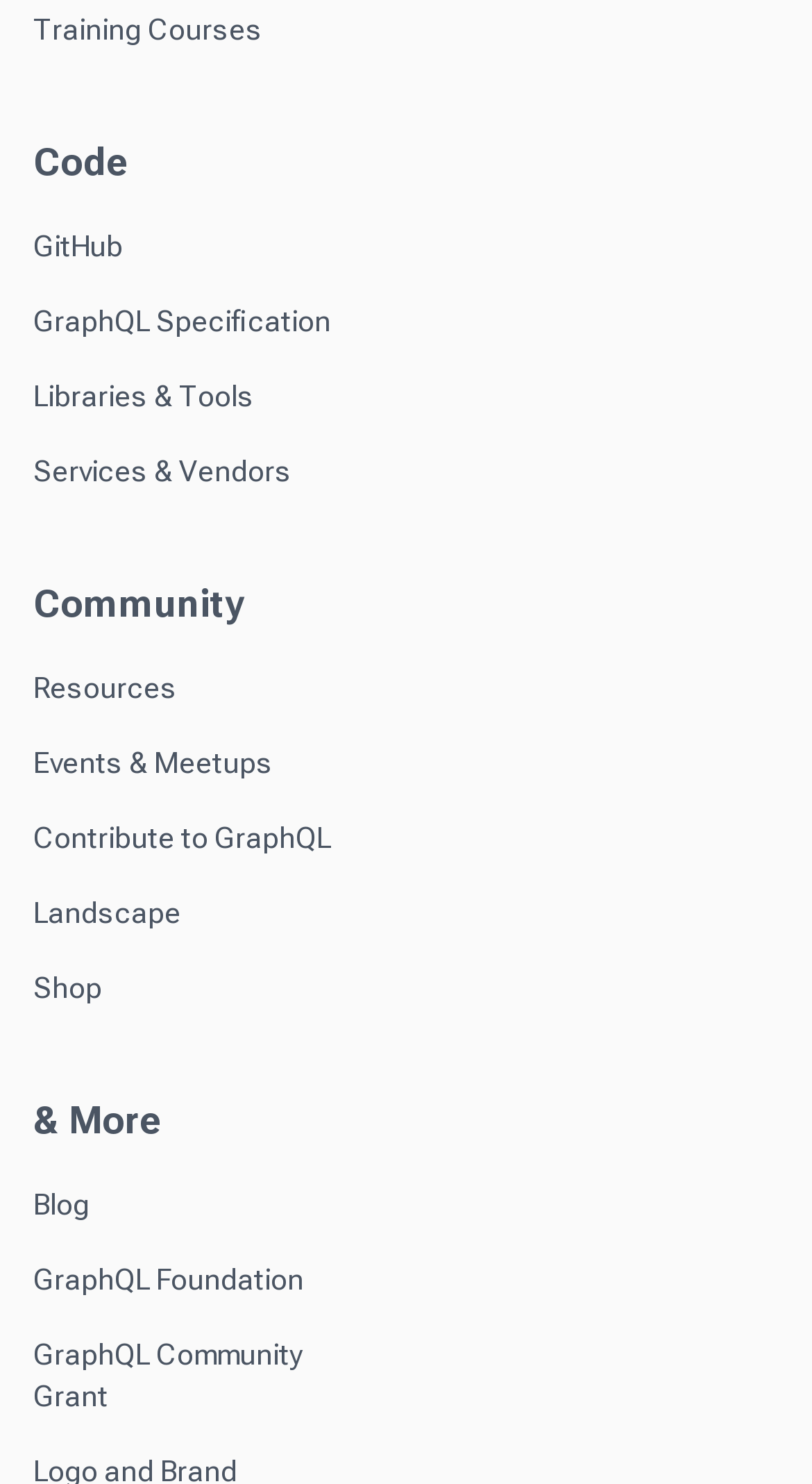Locate the bounding box coordinates of the clickable region to complete the following instruction: "Explore GraphQL Specification."

[0.041, 0.205, 0.408, 0.227]